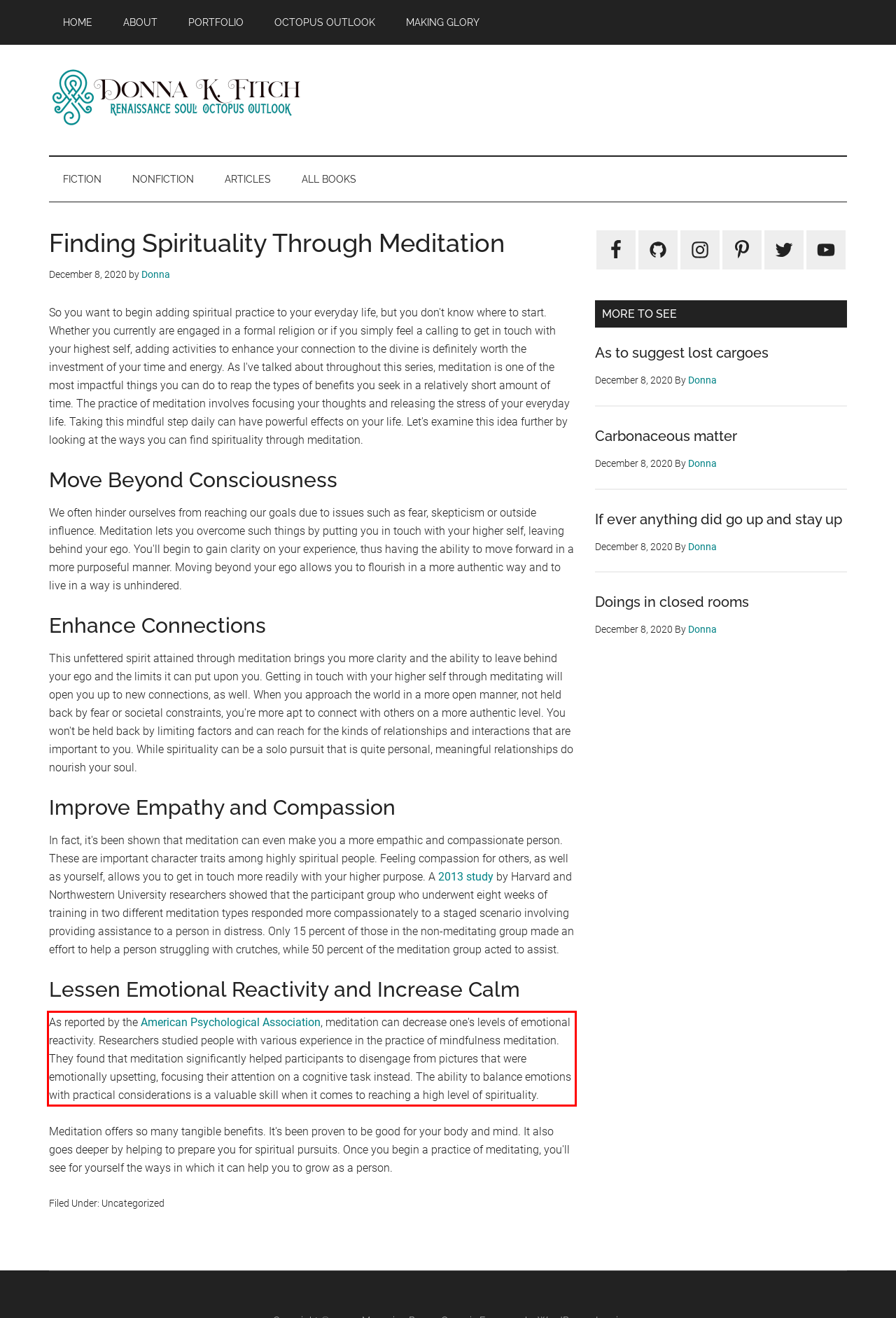Identify the text within the red bounding box on the webpage screenshot and generate the extracted text content.

As reported by the American Psychological Association, meditation can decrease one's levels of emotional reactivity. Researchers studied people with various experience in the practice of mindfulness meditation. They found that meditation significantly helped participants to disengage from pictures that were emotionally upsetting, focusing their attention on a cognitive task instead. The ability to balance emotions with practical considerations is a valuable skill when it comes to reaching a high level of spirituality.